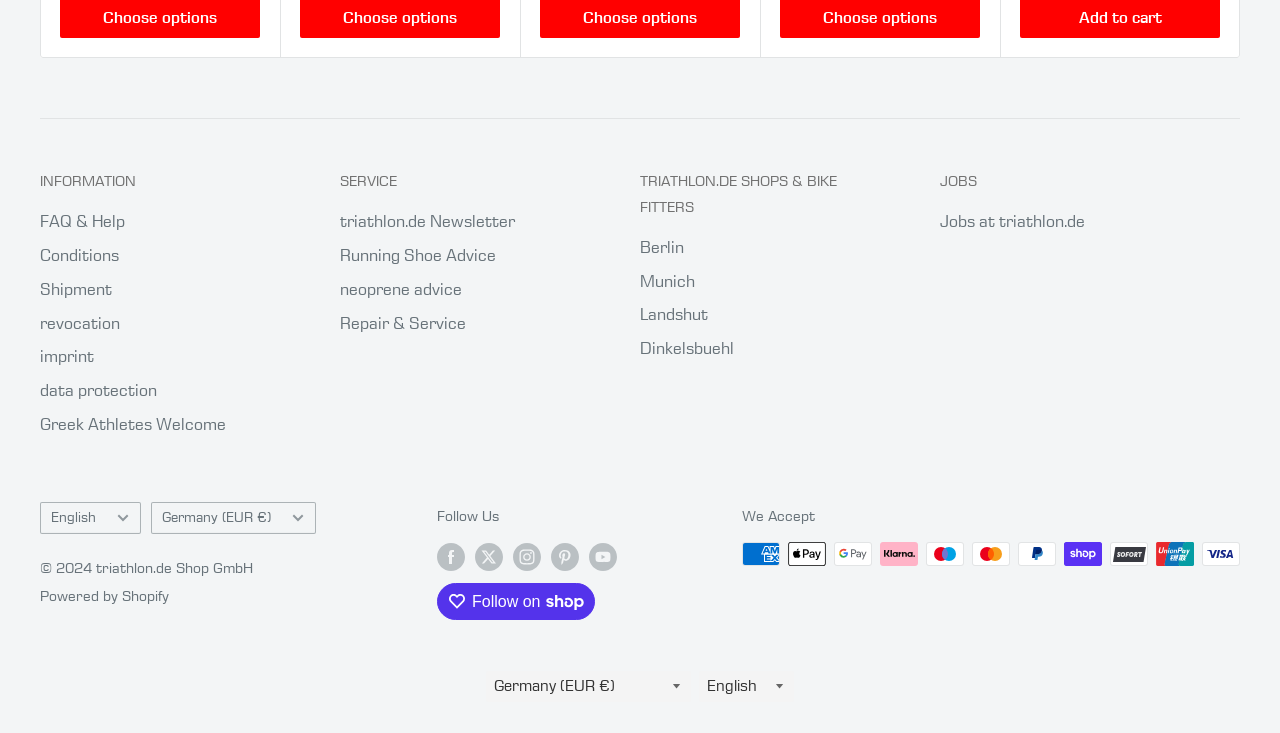Based on what you see in the screenshot, provide a thorough answer to this question: What is the name of the shop?

The name of the shop can be found in the footer section of the webpage, where it is written as '© 2024 triathlon.de Shop GmbH'.